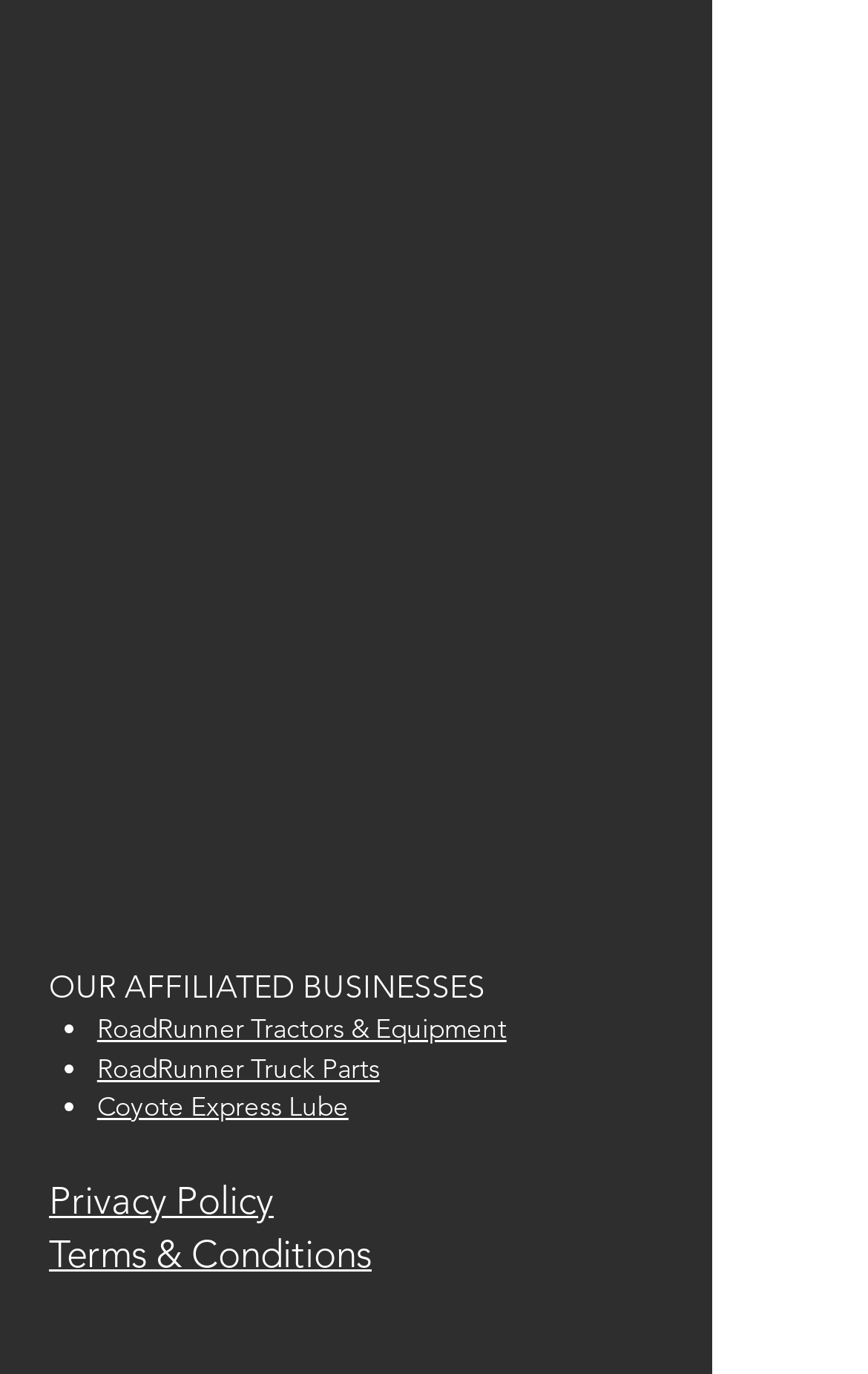What are the business hours?
Please answer the question with as much detail and depth as you can.

The business hours are listed on the webpage, which are 'Mon - Fri: 8am - 5pm', indicating that the business is open from Monday to Friday, from 8 am to 5 pm.